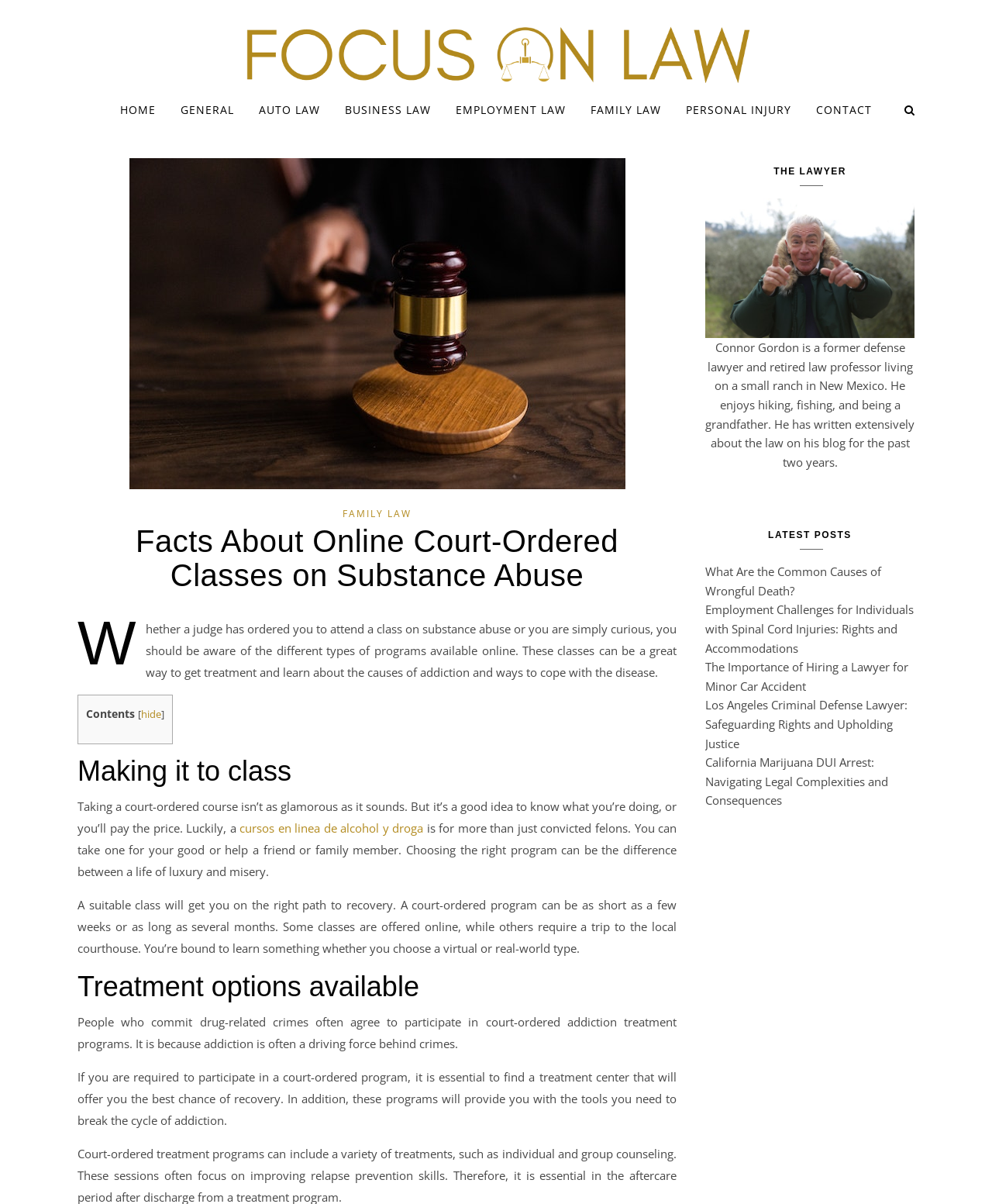Given the description Michael R. Bloomberg, predict the bounding box coordinates of the UI element. Ensure the coordinates are in the format (top-left x, top-left y, bottom-right x, bottom-right y) and all values are between 0 and 1.

None